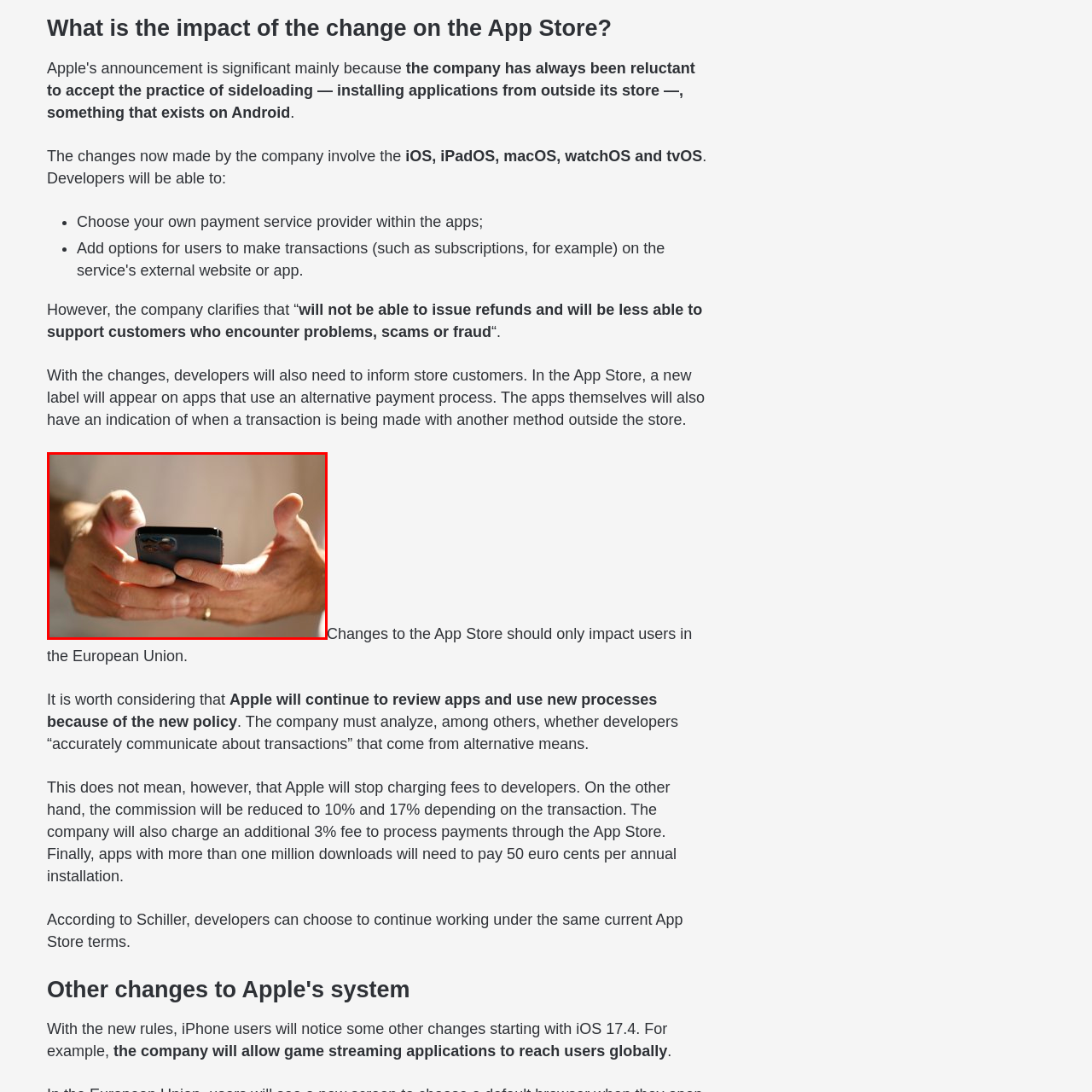Examine the red-bounded region in the image and describe it in detail.

The image features a person holding a smartphone in their hands, with a focus on the device and the positioning of their fingers. The individual appears to be engaging with the phone, potentially interacting with an app or browsing content. This visual context aligns with the recent changes in the App Store that allow developers to use their own payment services. As part of these updates, a new feature will label apps utilizing alternative payment processes, making it essential for users, particularly in the European Union, to be informed about transaction methods. This change reflects Apple's evolving approach to app management and developer relationships in response to market demands.